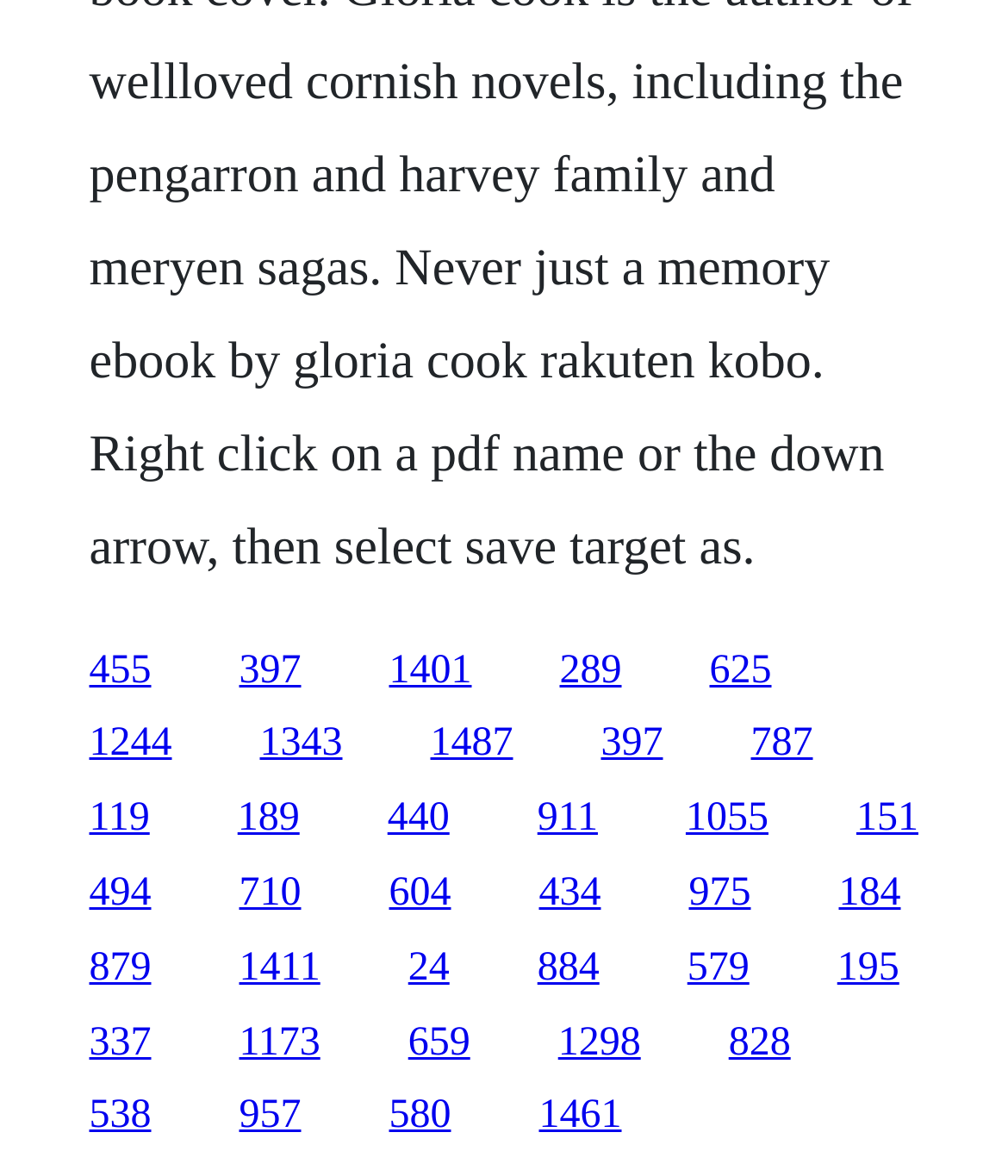What is the horizontal position of the link '119' relative to the link '189'?
Please look at the screenshot and answer in one word or a short phrase.

Left